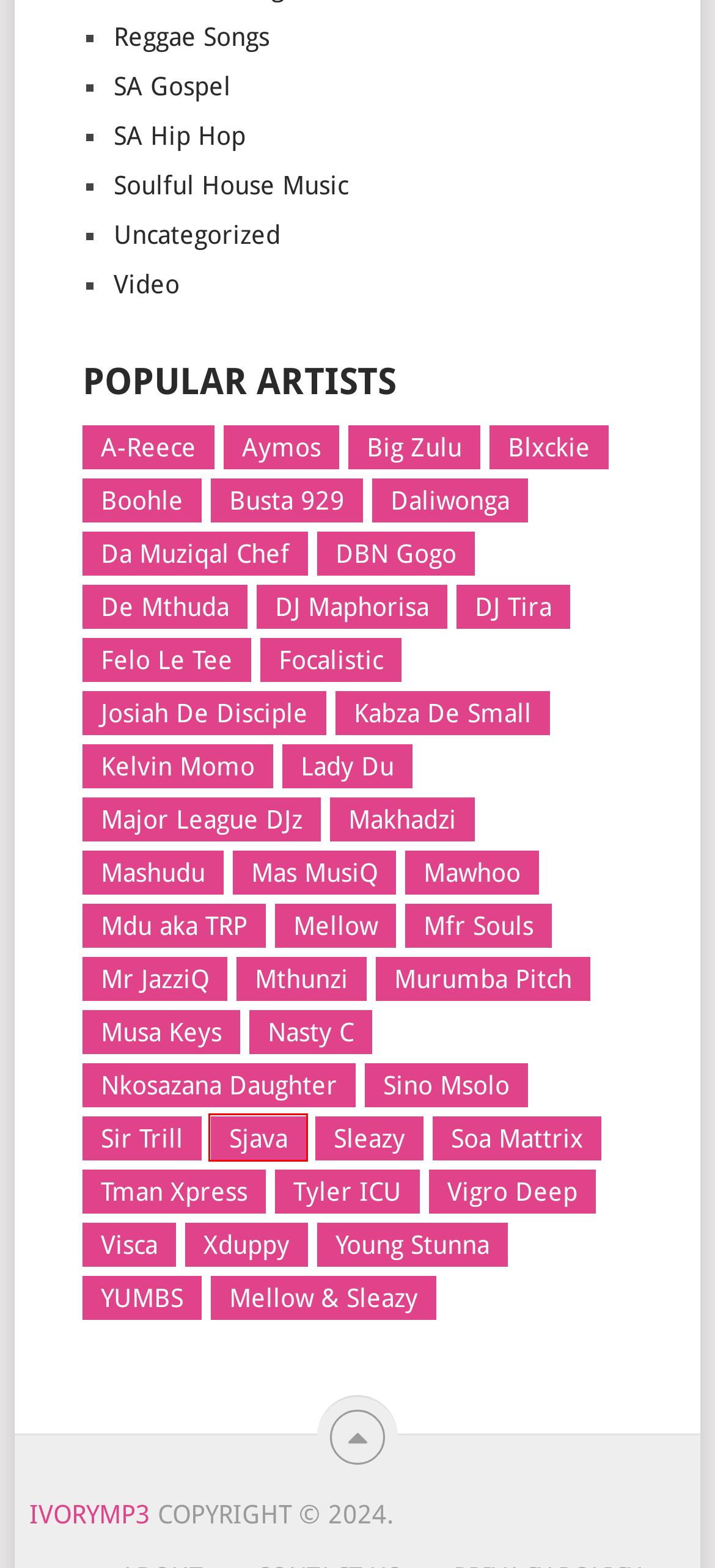Examine the screenshot of a webpage with a red bounding box around a UI element. Select the most accurate webpage description that corresponds to the new page after clicking the highlighted element. Here are the choices:
A. Major League DJz New Songs & Album 2024 MP3 Download
B. Kabza De Small New Songs & Album 2024 MP3 Download
C. Kelvin Momo New Songs & Album 2024 MP3 Download
D. Nasty C New Songs & Album 2024 MP3 Download
E. Vigro Deep New Songs & Album 2024 MP3 Download
F. Mfr Souls New Songs & Album 2024 MP3 Download
G. Sjava New Songs & Album 2024 MP3 Download
H. Mashudu New Songs & Album 2024 MP3 Download

G